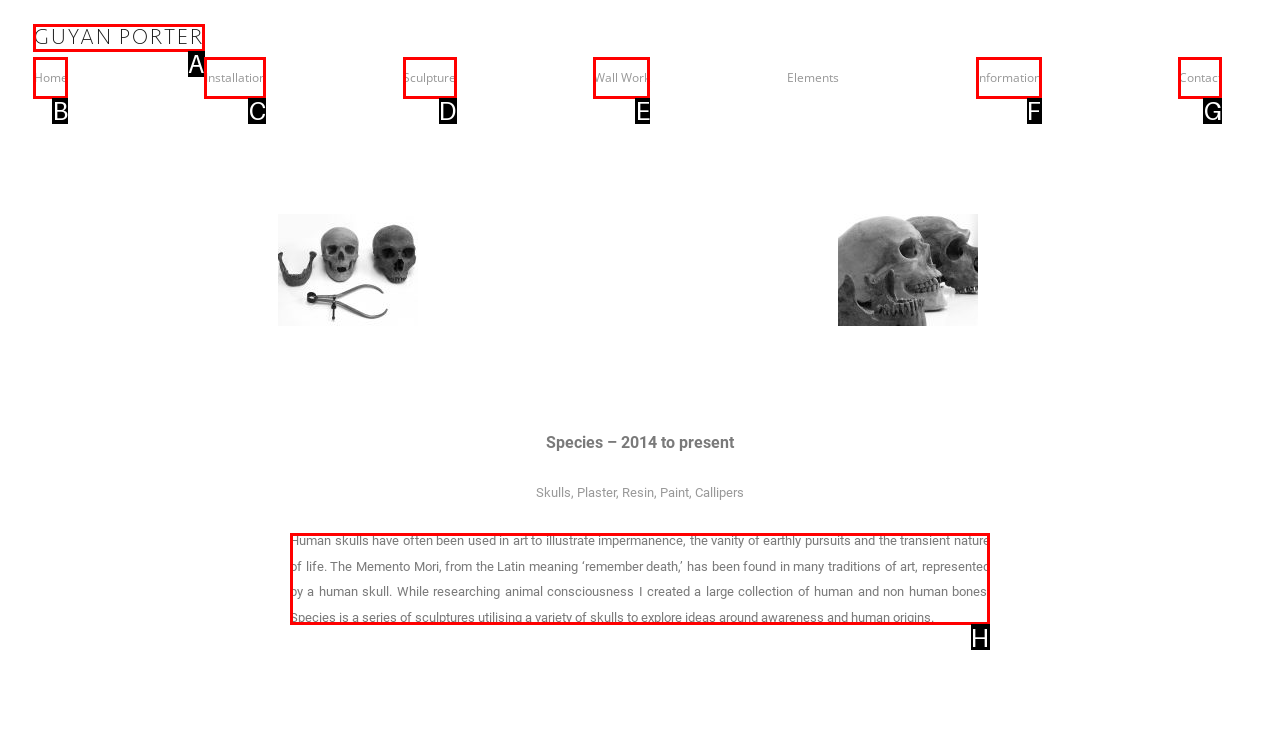Please indicate which option's letter corresponds to the task: Click Embria logo by examining the highlighted elements in the screenshot.

None